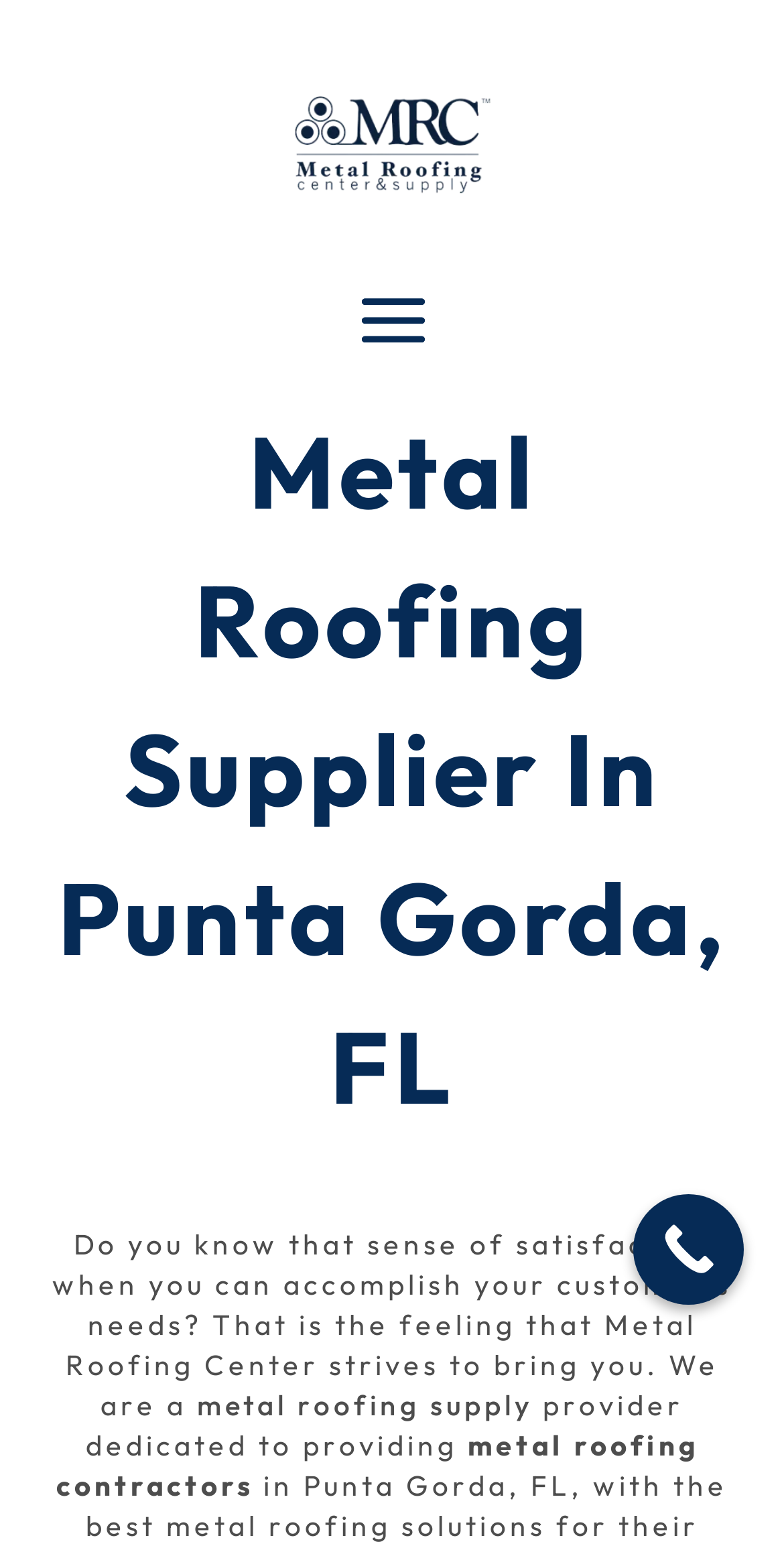What is the location of the metal roofing supplier?
Answer the question with a detailed explanation, including all necessary information.

The Root Element mentions 'Metal Roofing Supplier In Foley, AL | Metal Roofing Center', and the heading element mentions 'Metal Roofing Supplier In Punta Gorda, FL', indicating that the metal roofing supplier has locations in Foley, AL and Punta Gorda, FL.